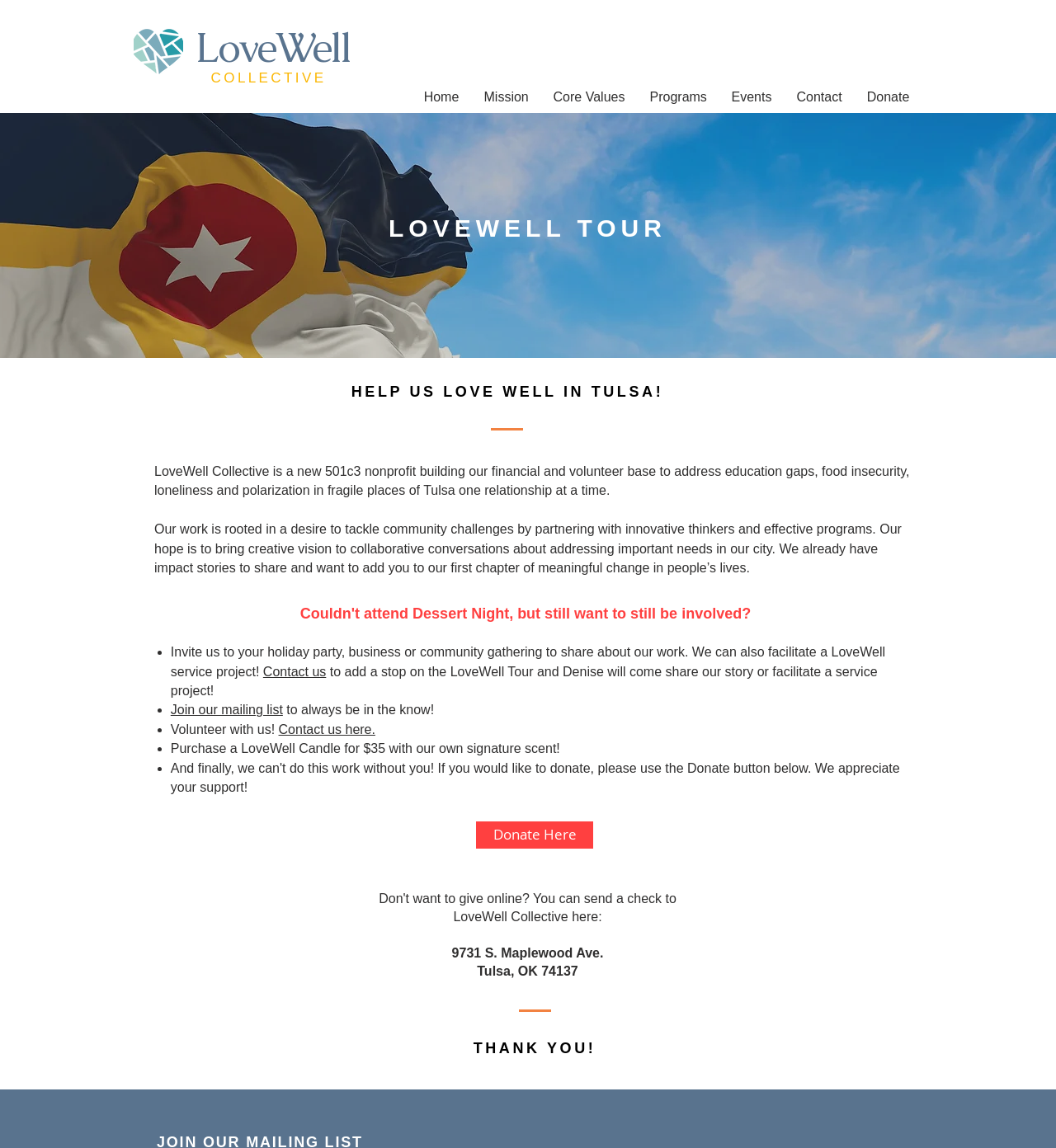Please identify the bounding box coordinates for the region that you need to click to follow this instruction: "Click the 'Donate Here' button".

[0.451, 0.715, 0.562, 0.739]